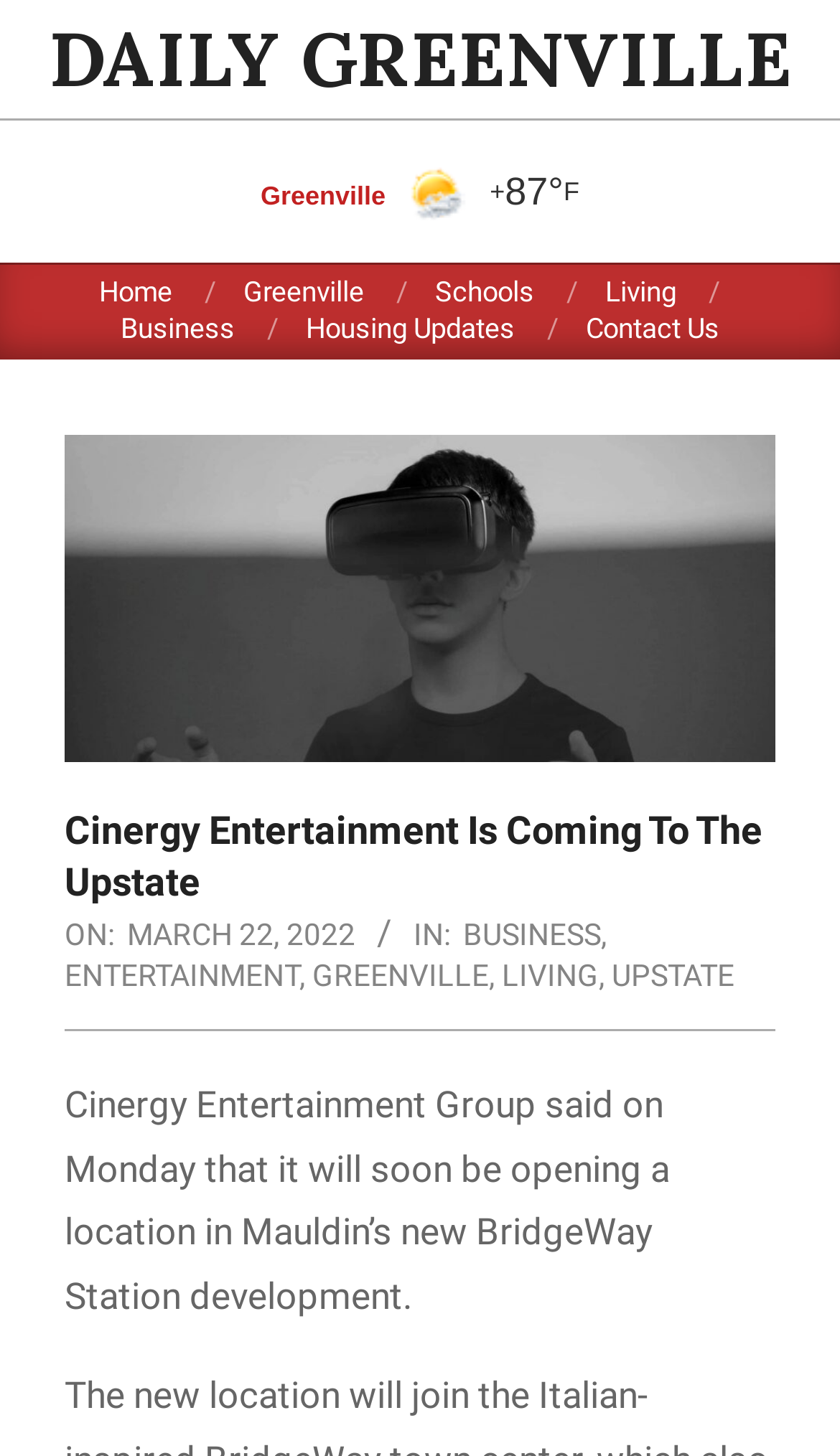Please pinpoint the bounding box coordinates for the region I should click to adhere to this instruction: "Check the 'BUSINESS' category".

[0.551, 0.63, 0.715, 0.654]